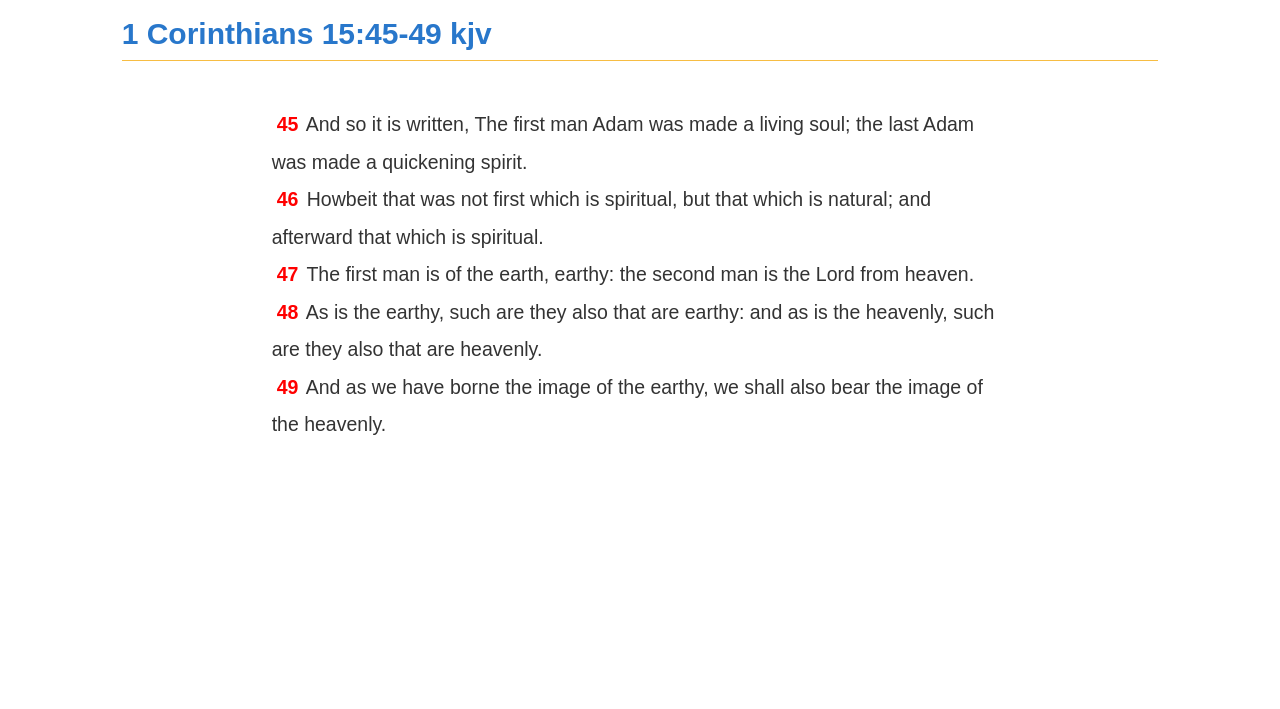What will we bear after bearing the image of the earthy?
Craft a detailed and extensive response to the question.

The question is asking about the consequence of bearing the image of the earthy. By analyzing the StaticText elements, I found the sentence 'And as we have borne the image of the earthy, we shall also bear the image of the heavenly.' which answers the question.